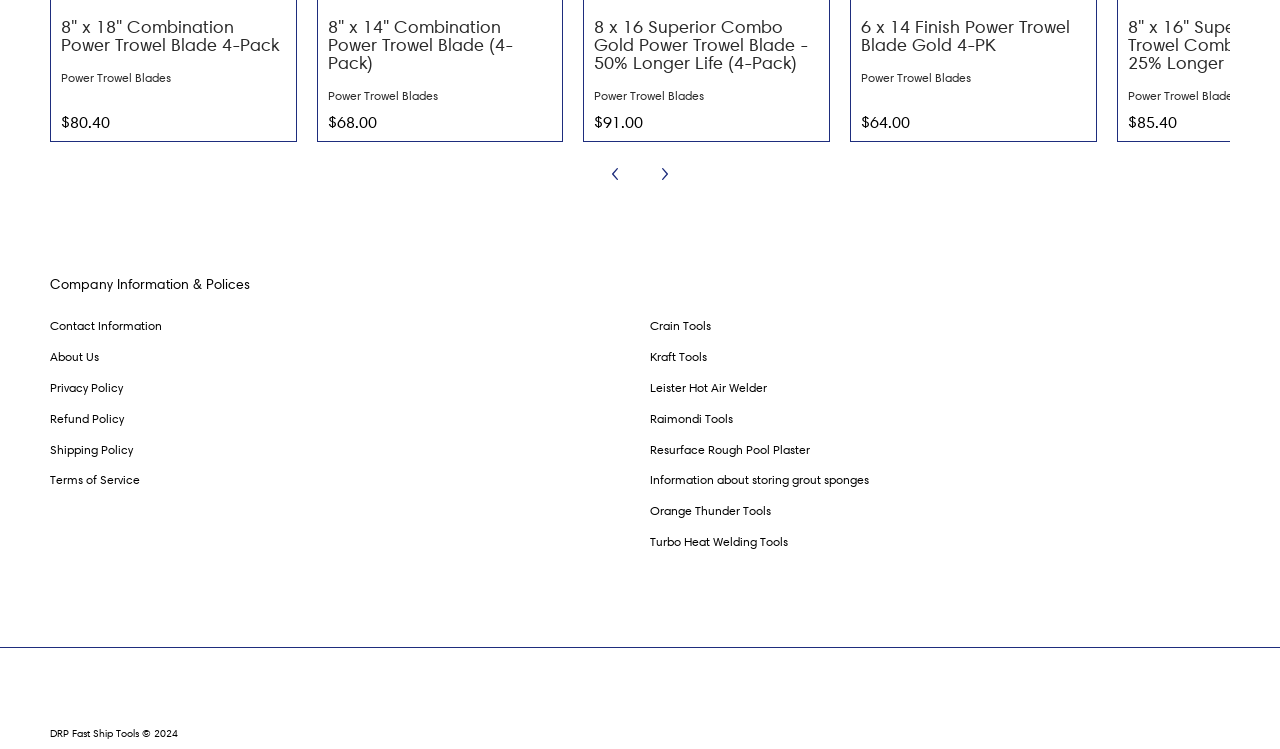Select the bounding box coordinates of the element I need to click to carry out the following instruction: "Go to the Power Trowel Blades page".

[0.048, 0.094, 0.134, 0.114]